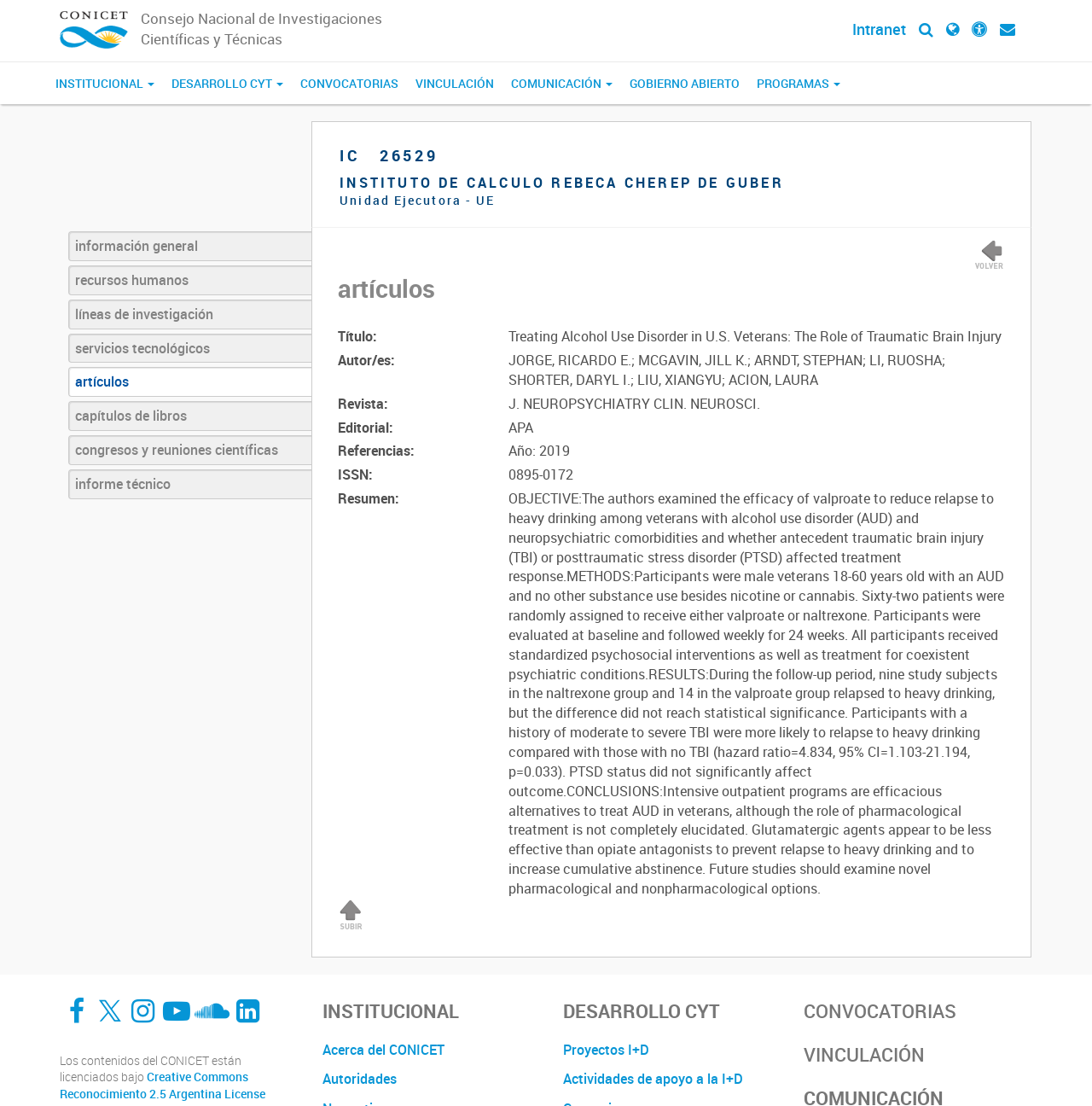Identify the bounding box of the UI element described as follows: "Desarrollo CyT". Provide the coordinates as four float numbers in the range of 0 to 1 [left, top, right, bottom].

[0.149, 0.056, 0.267, 0.094]